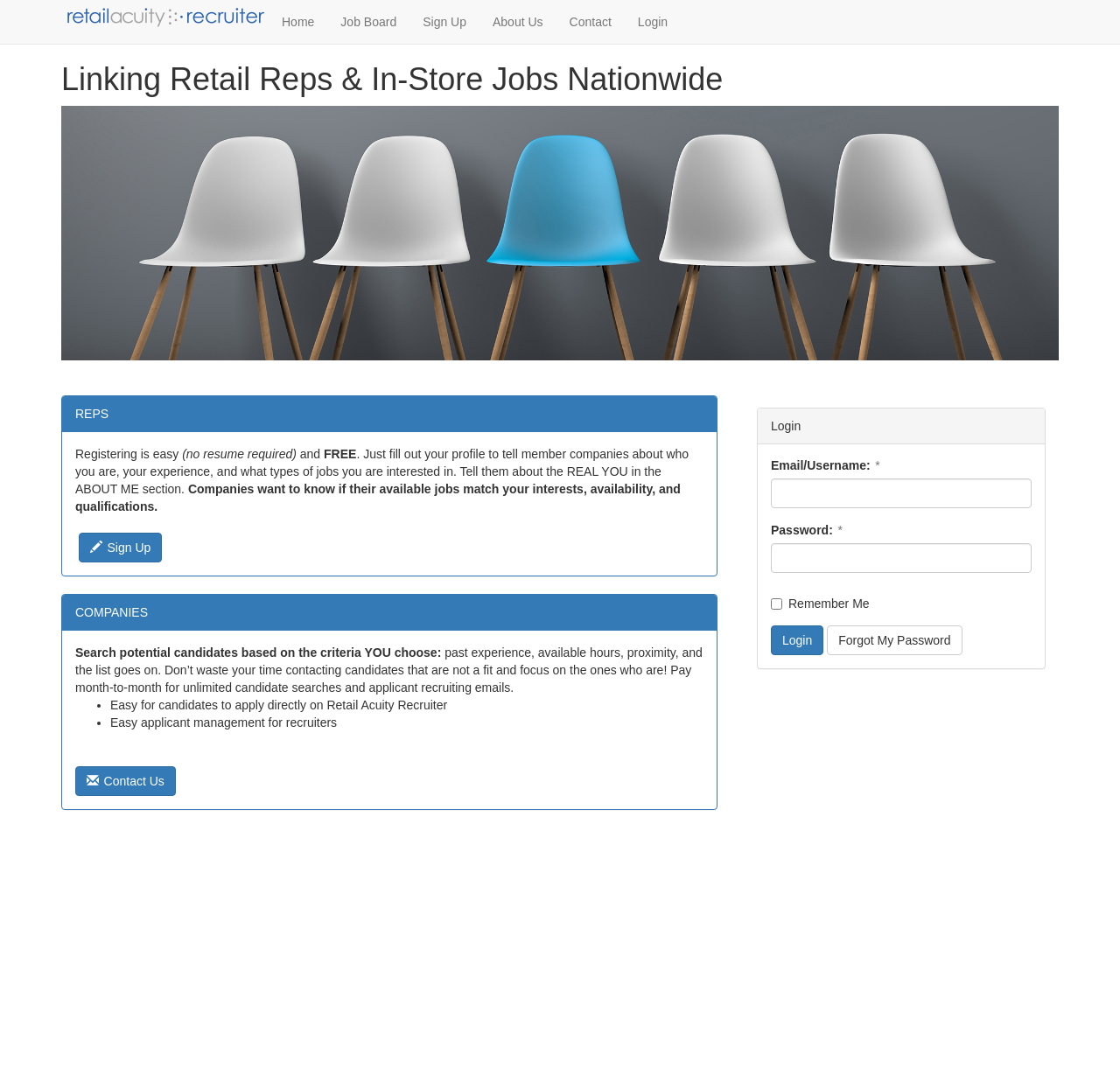What is the 'About Me' section for?
Answer the question with a thorough and detailed explanation.

The 'About Me' section on the website is where users can provide more information about themselves, including their experience, skills, and job interests. This information is used by companies to determine whether a user is a good fit for their job openings.